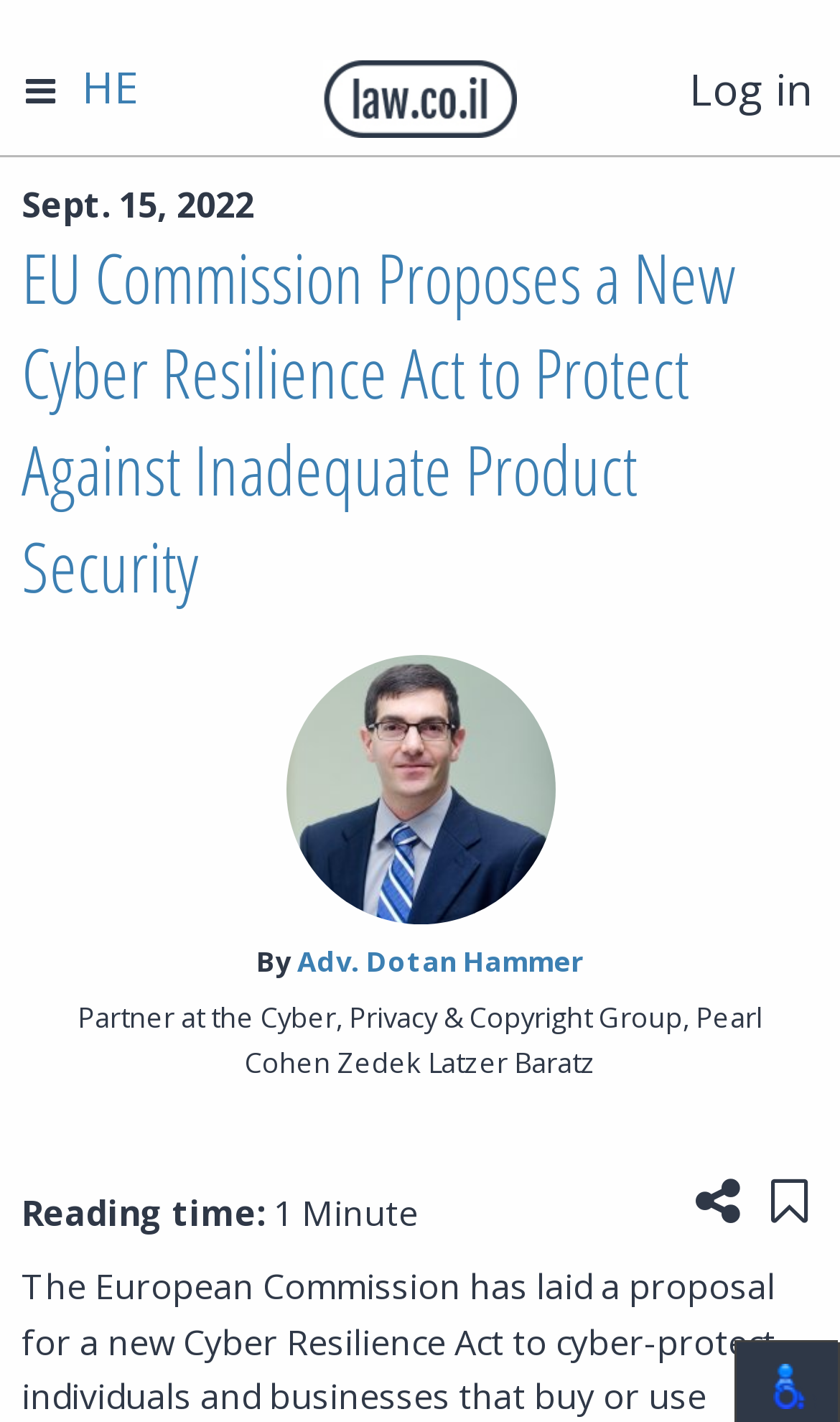Please locate the bounding box coordinates of the element's region that needs to be clicked to follow the instruction: "Click on the law.co.il link". The bounding box coordinates should be provided as four float numbers between 0 and 1, i.e., [left, top, right, bottom].

[0.385, 0.039, 0.615, 0.089]